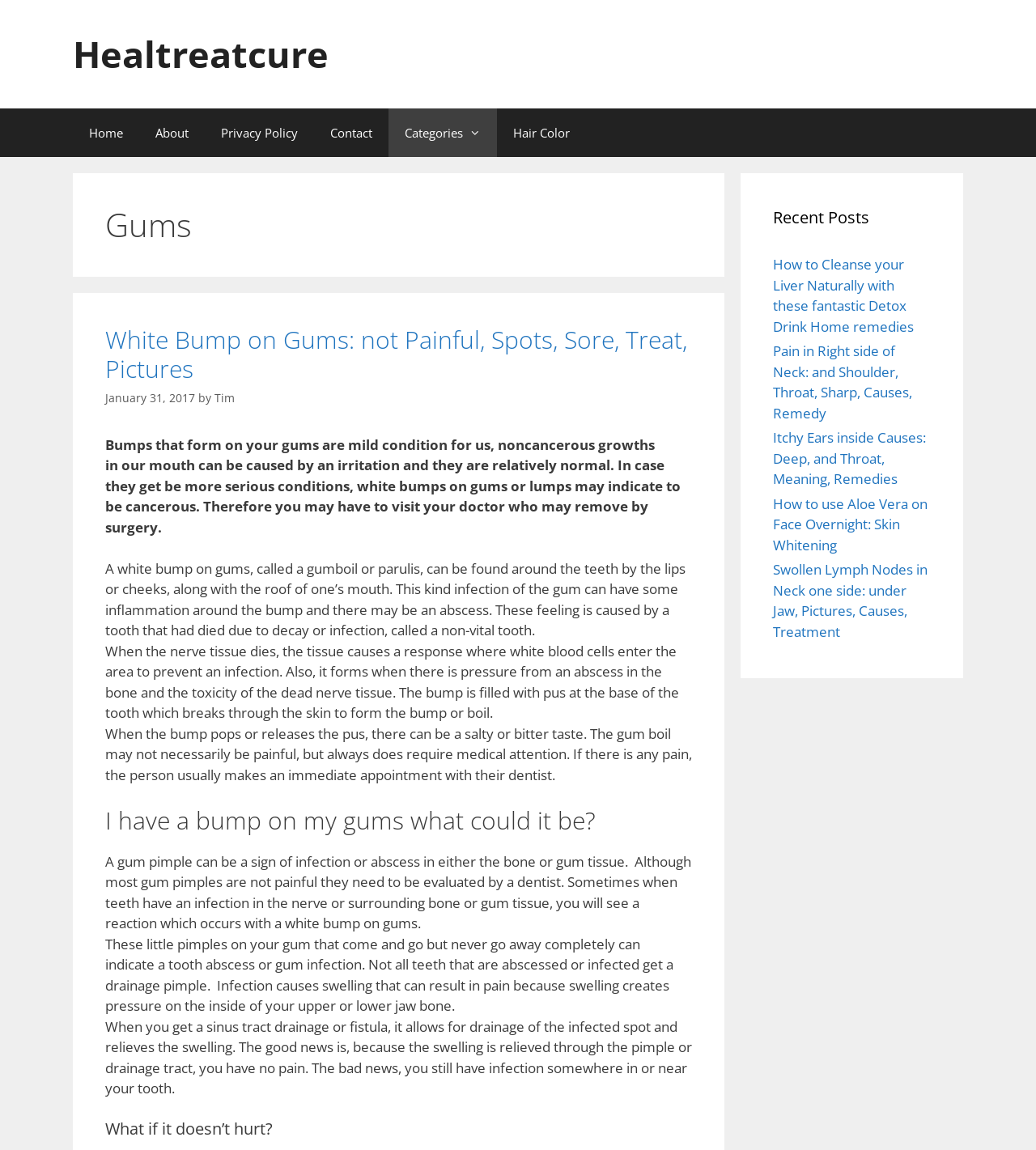What is the purpose of the 'Recent Posts' section?
Refer to the image and respond with a one-word or short-phrase answer.

Show recent articles